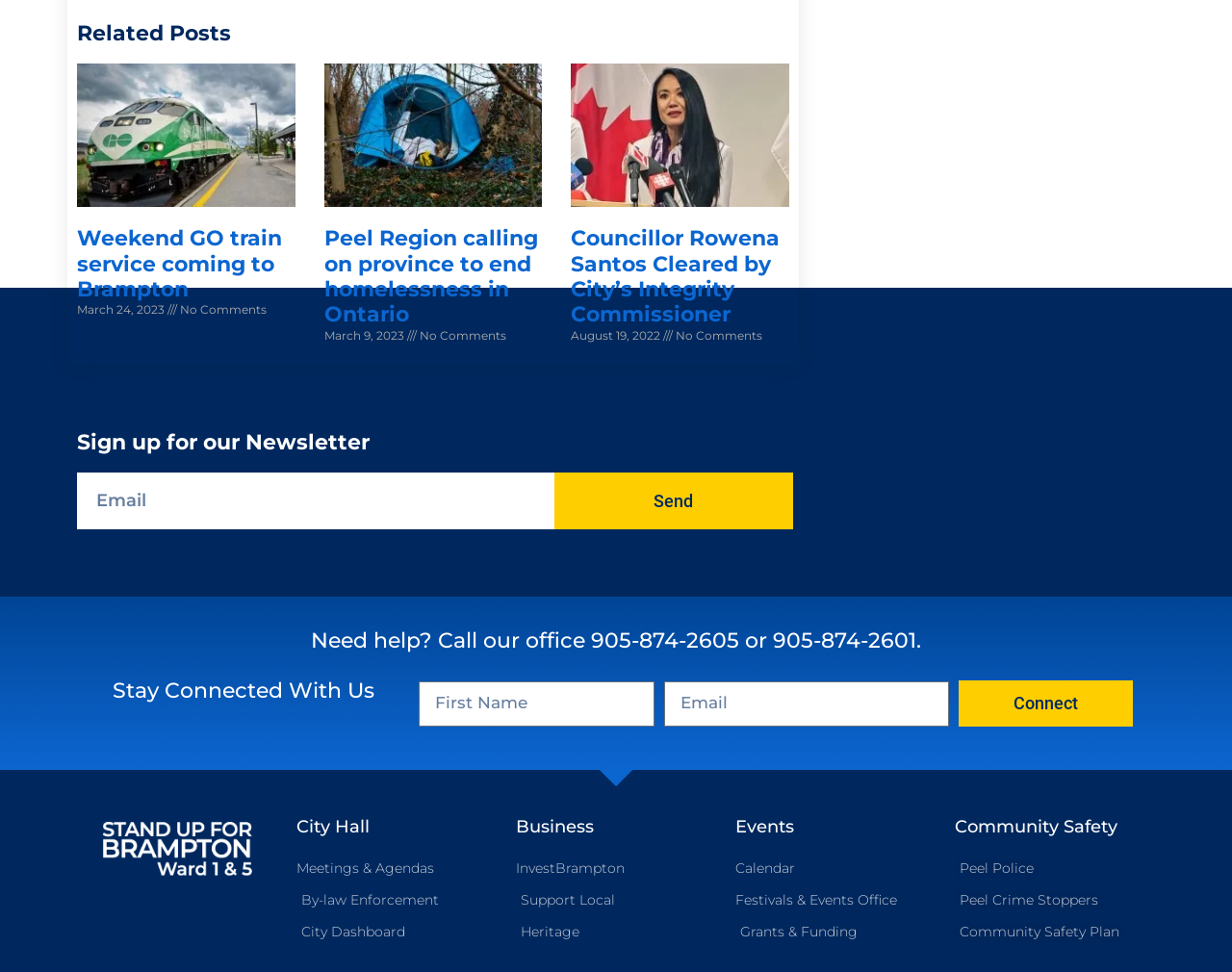How many articles are displayed?
Using the visual information, answer the question in a single word or phrase.

3